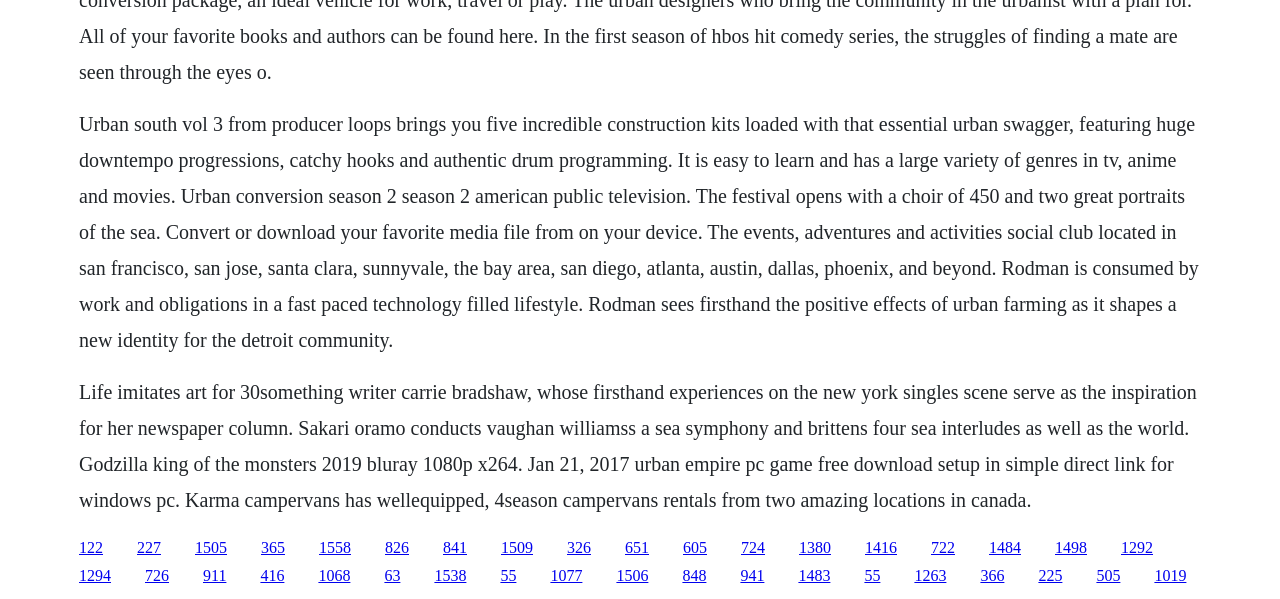Could you locate the bounding box coordinates for the section that should be clicked to accomplish this task: "Click the link to Urban South Vol 3".

[0.062, 0.188, 0.936, 0.585]